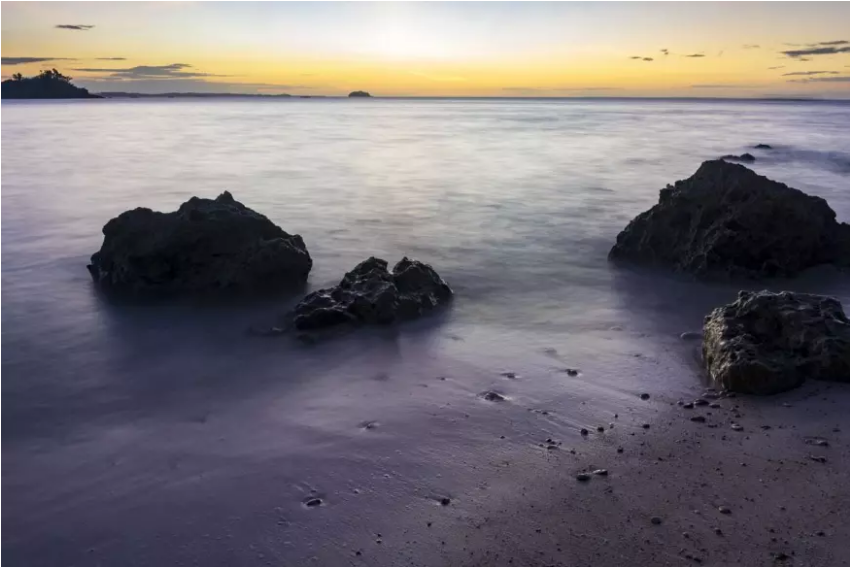Detail everything you observe in the image.

This breathtaking image captures the serene beauty of Malapascua Island, Philippines, during the golden hour after sunset. The calm waters reflect the soft hues of blue and orange in the sky, merging seamlessly with the horizon. In the foreground, large, textured rocks are partially submerged in the gentle waves, enhancing the tranquil ambiance of this idyllic beach setting. The scene evokes a sense of peace and adventure, showcasing Malapascua as a true paradise, beloved for its natural beauty and serene landscapes. The long exposure technique used here adds a dreamy quality to the water, emphasizing the island's ethereal charm.